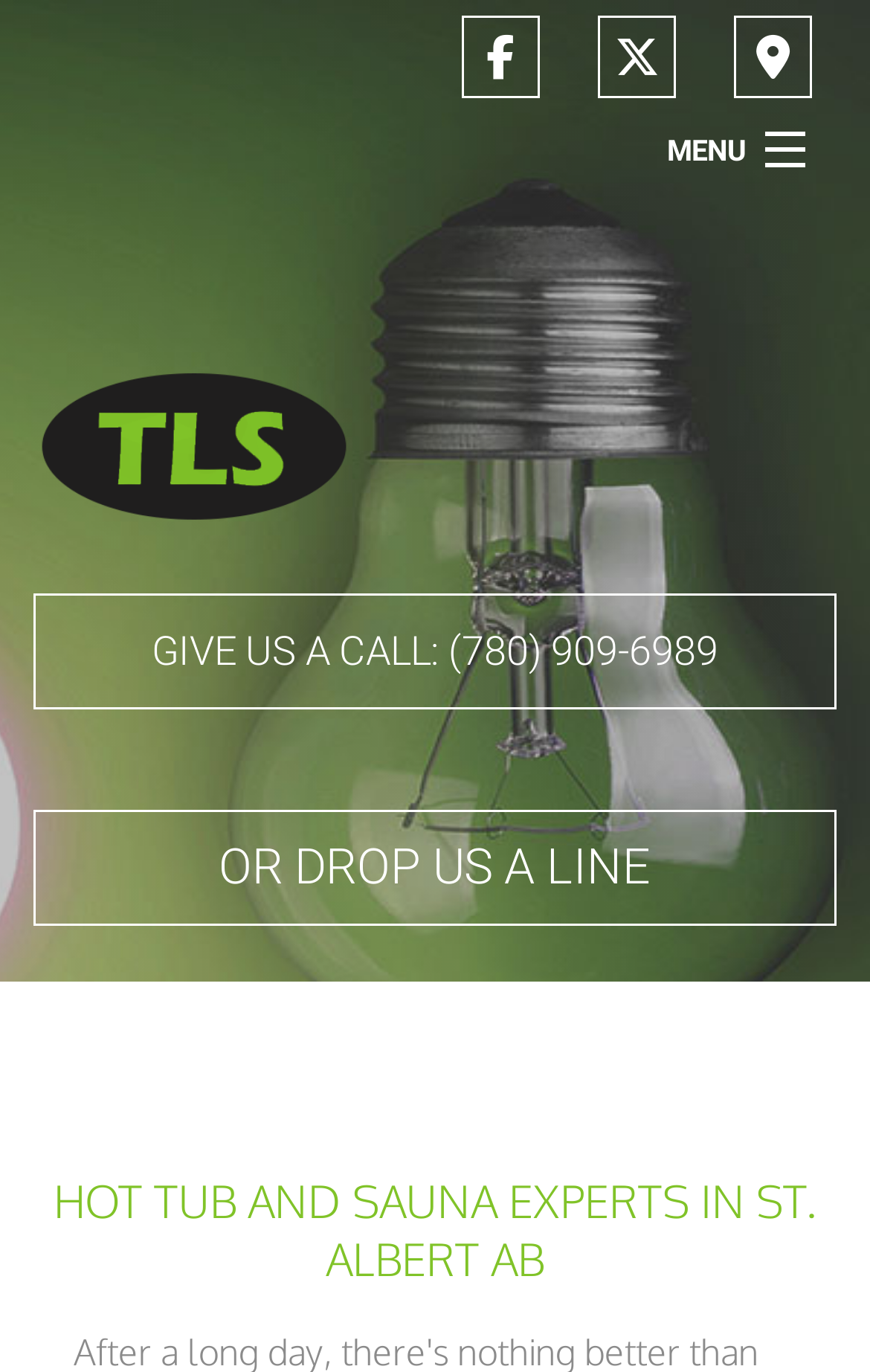How many navigation links are at the top of the webpage?
Look at the image and provide a detailed response to the question.

I counted the number of link elements at the top of the webpage, which are 'HOME', 'ABOUT', 'SERVICES', 'CONTACT', 'SERVICE AREAS', and 'MENU'.